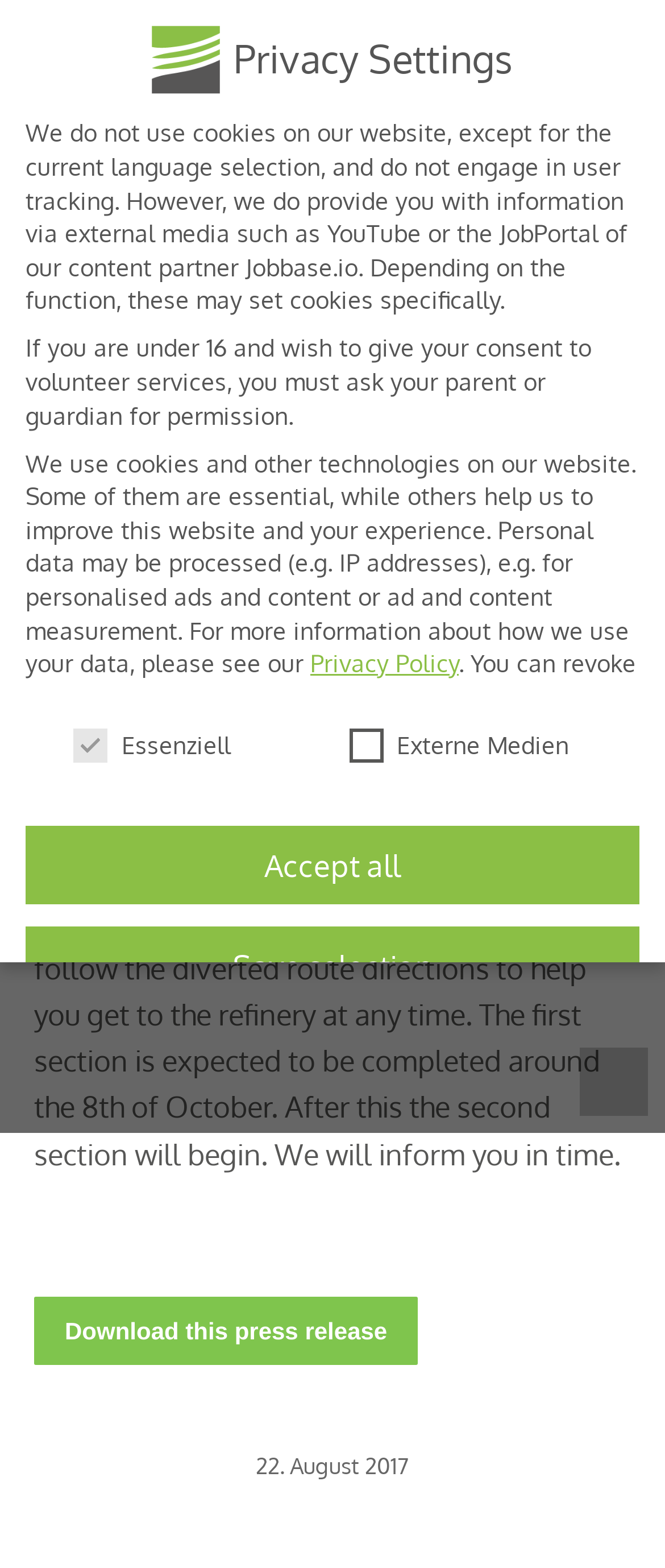What is the road affected by roadworks?
Refer to the image and provide a one-word or short phrase answer.

B5